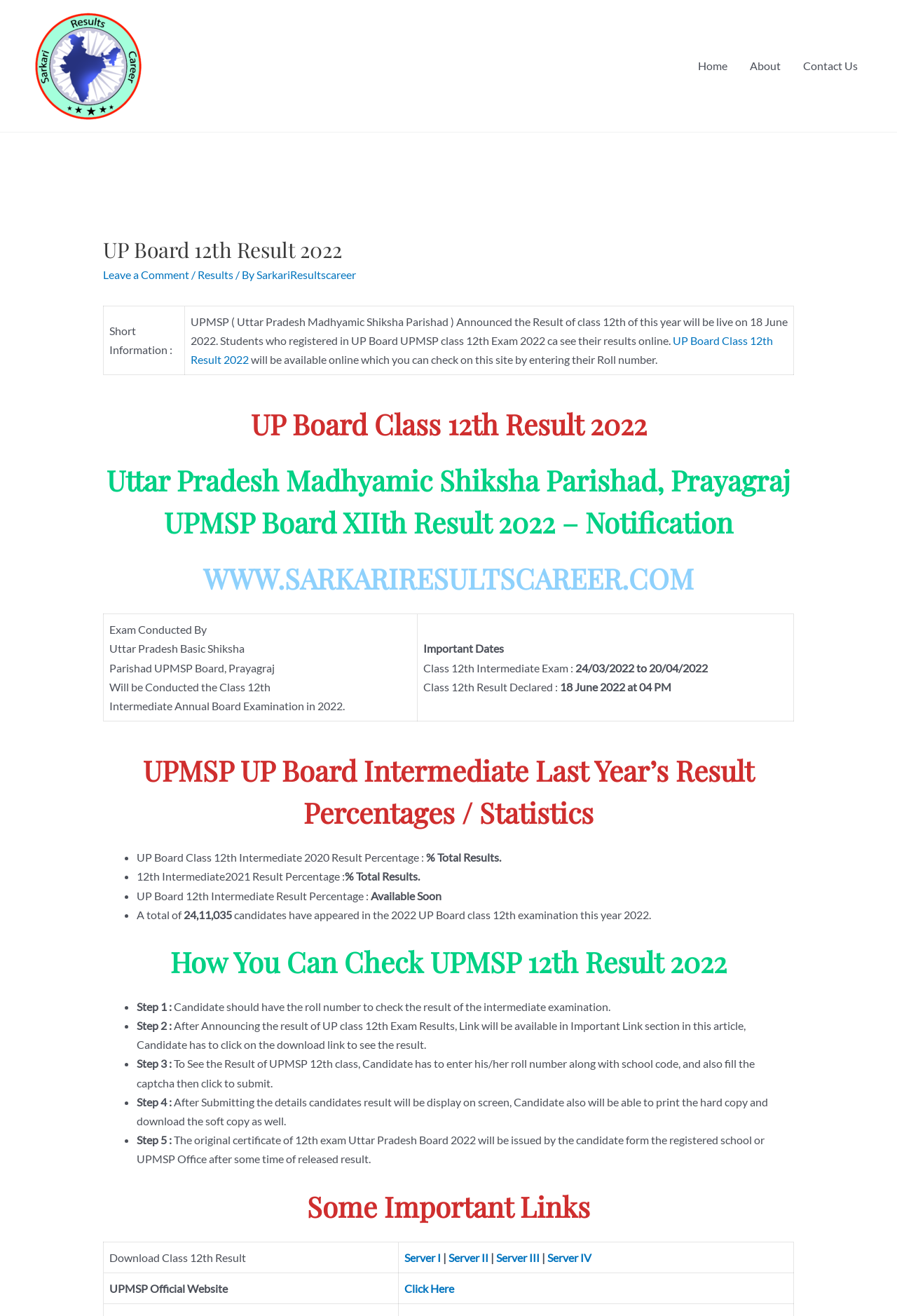Please provide the bounding box coordinates for the element that needs to be clicked to perform the following instruction: "Click the 'Abide Church Hamilton NZ' link". The coordinates should be given as four float numbers between 0 and 1, i.e., [left, top, right, bottom].

None